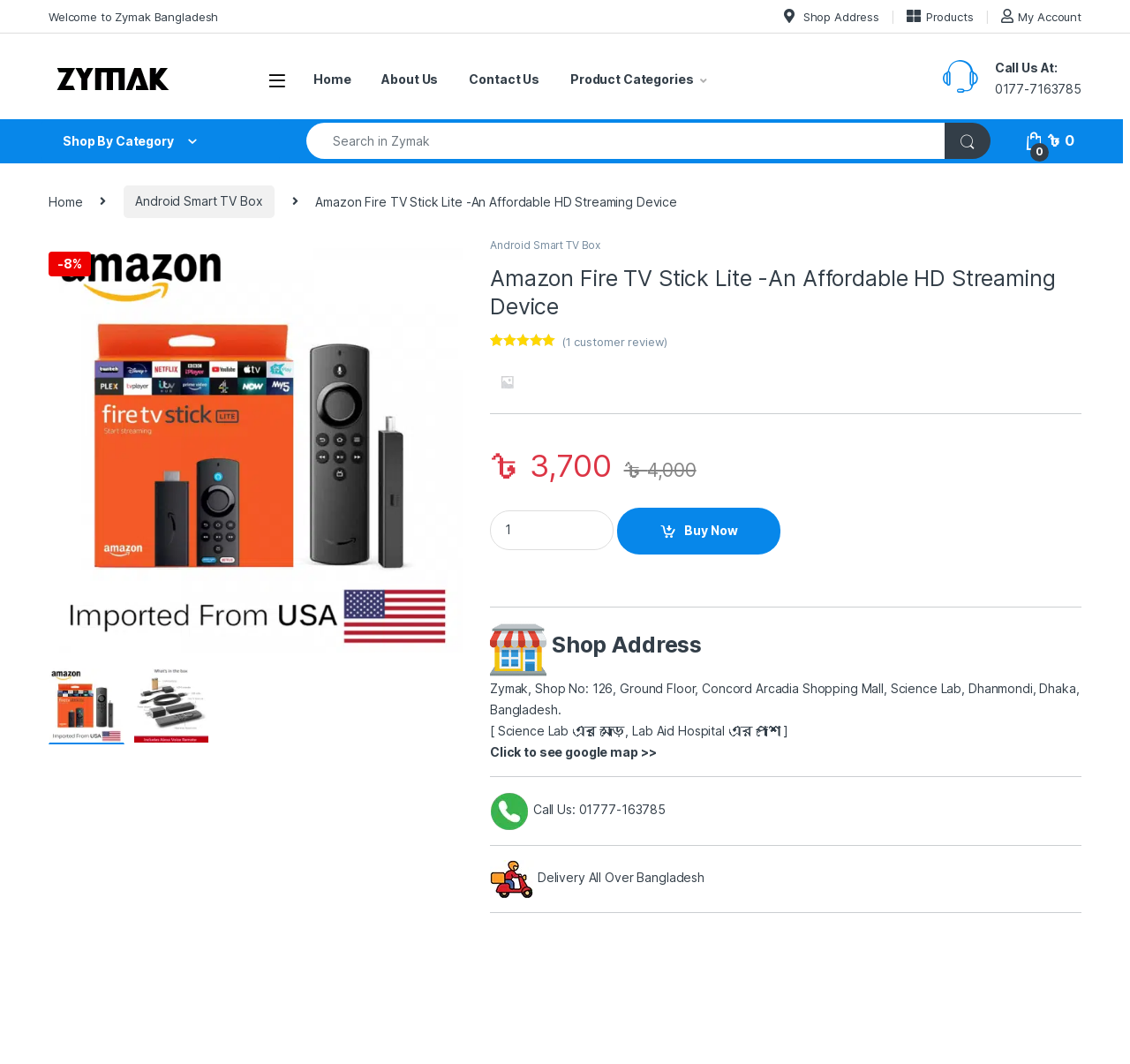Identify the bounding box coordinates of the element that should be clicked to fulfill this task: "Buy the Amazon Fire TV Stick Lite now". The coordinates should be provided as four float numbers between 0 and 1, i.e., [left, top, right, bottom].

[0.546, 0.477, 0.691, 0.521]